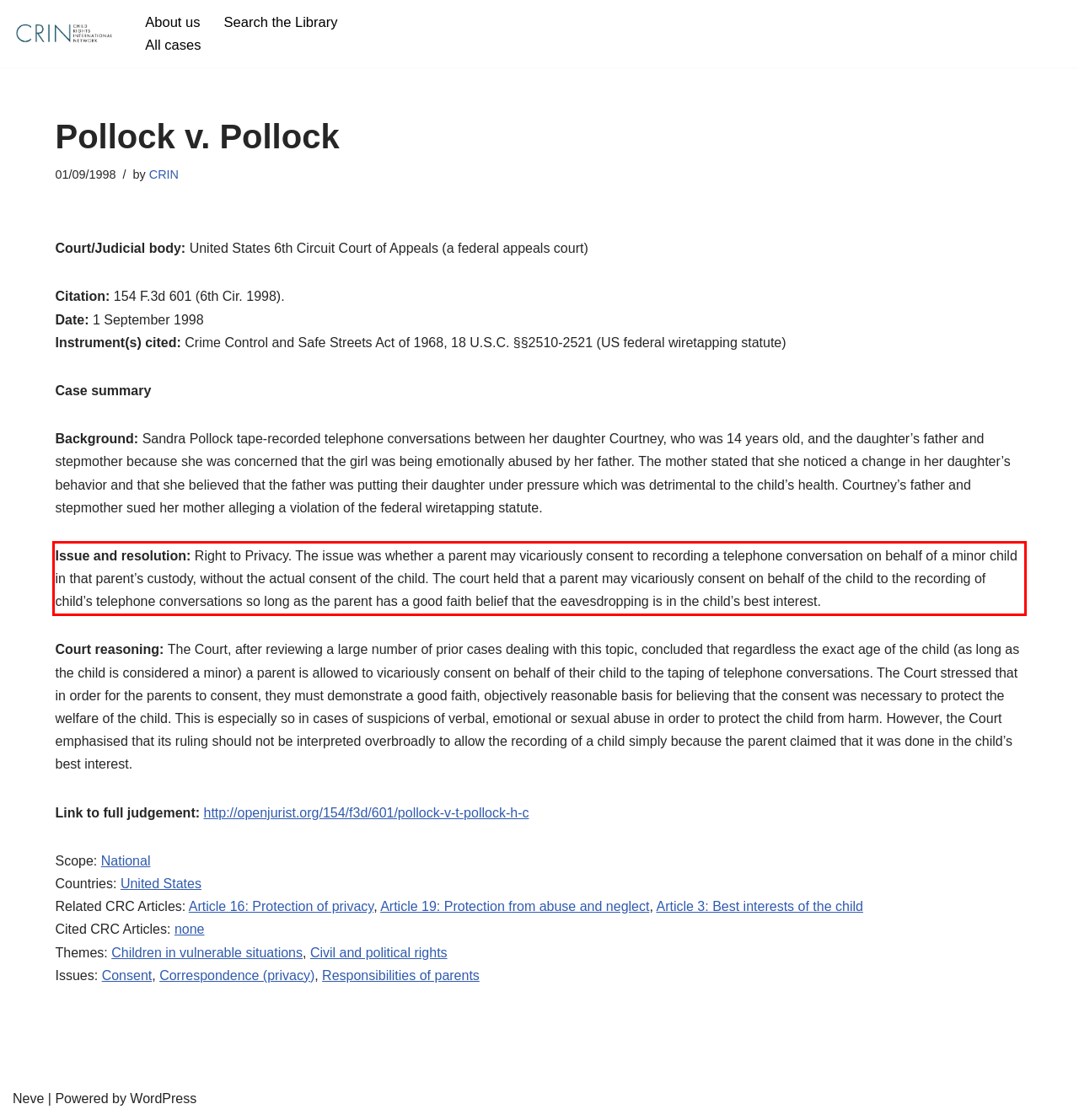Using the provided webpage screenshot, identify and read the text within the red rectangle bounding box.

Issue and resolution: Right to Privacy. The issue was whether a parent may vicariously consent to recording a telephone conversation on behalf of a minor child in that parent’s custody, without the actual consent of the child. The court held that a parent may vicariously consent on behalf of the child to the recording of child’s telephone conversations so long as the parent has a good faith belief that the eavesdropping is in the child’s best interest.